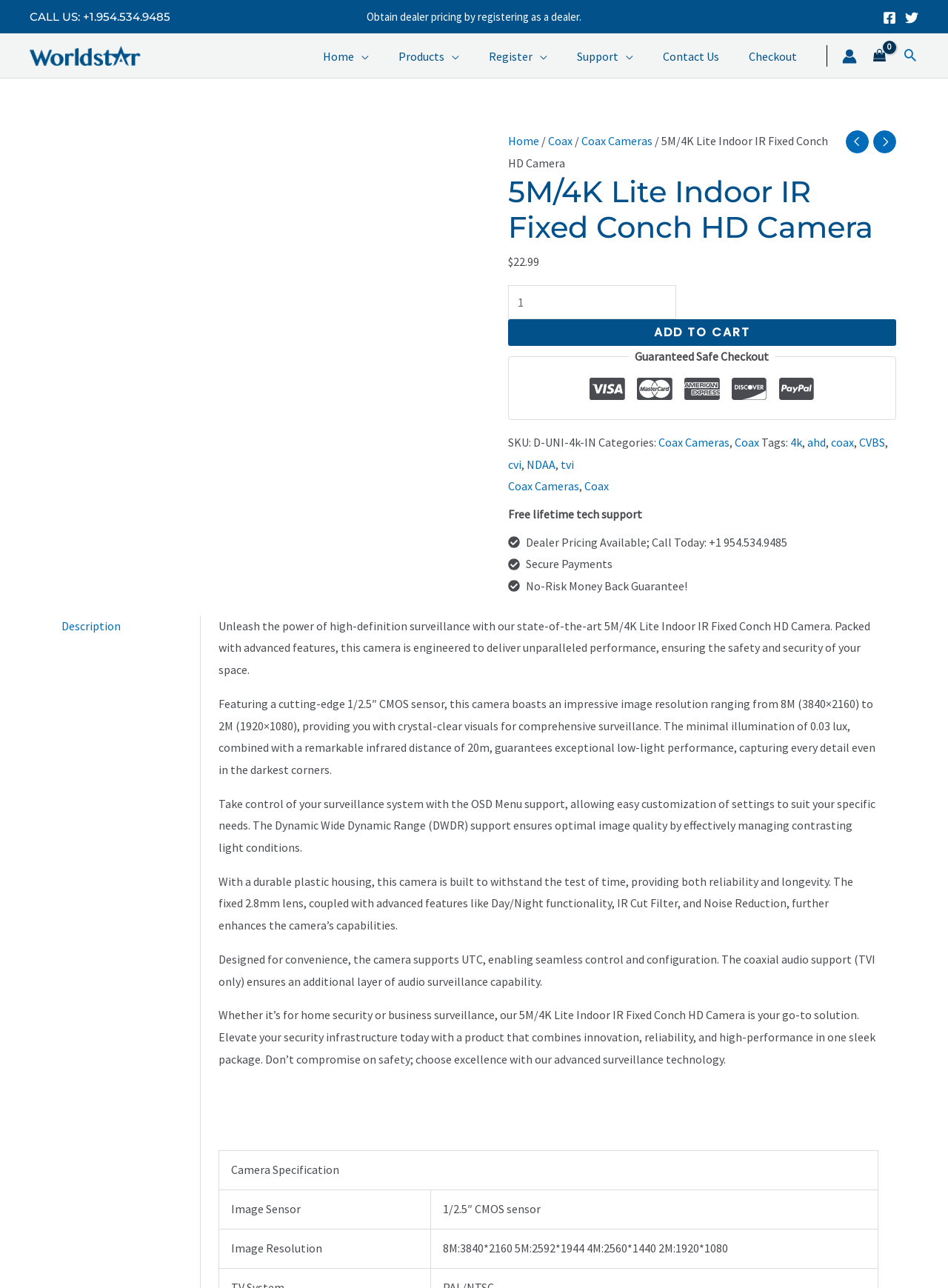What is the resolution range of the camera?
Please answer the question with a detailed and comprehensive explanation.

The resolution range is mentioned in the product description, which can be found by clicking on the 'Description' tab.